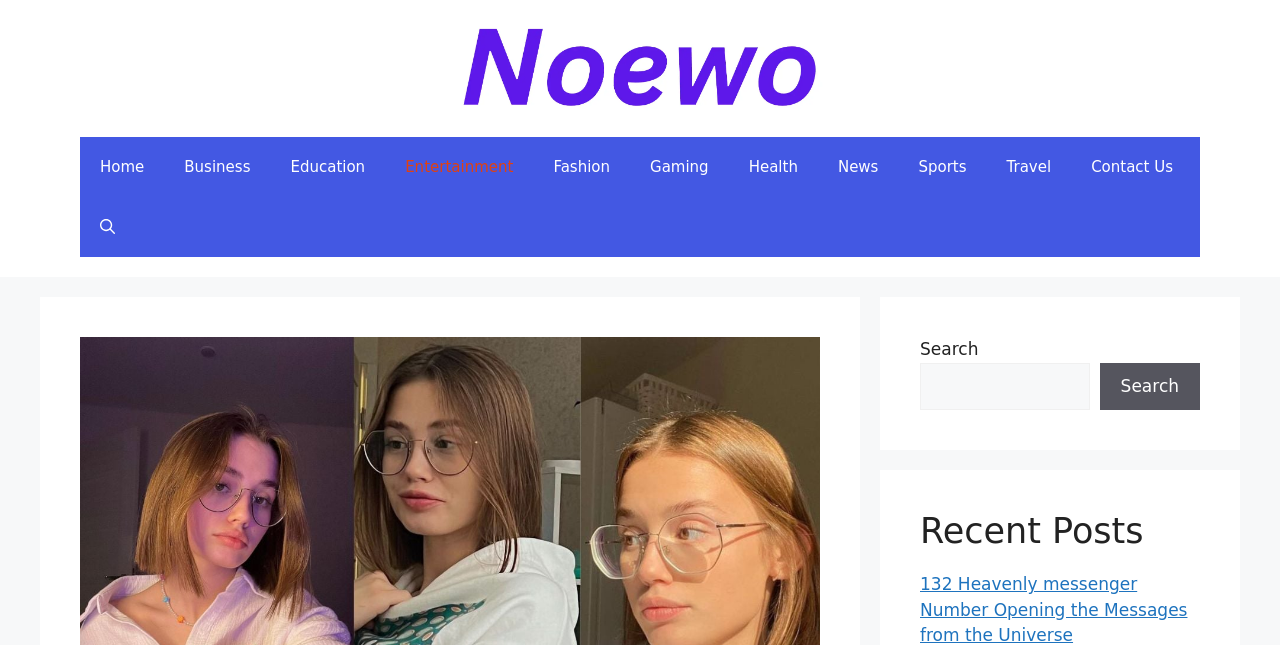Please find the bounding box coordinates for the clickable element needed to perform this instruction: "Open search".

[0.062, 0.306, 0.105, 0.399]